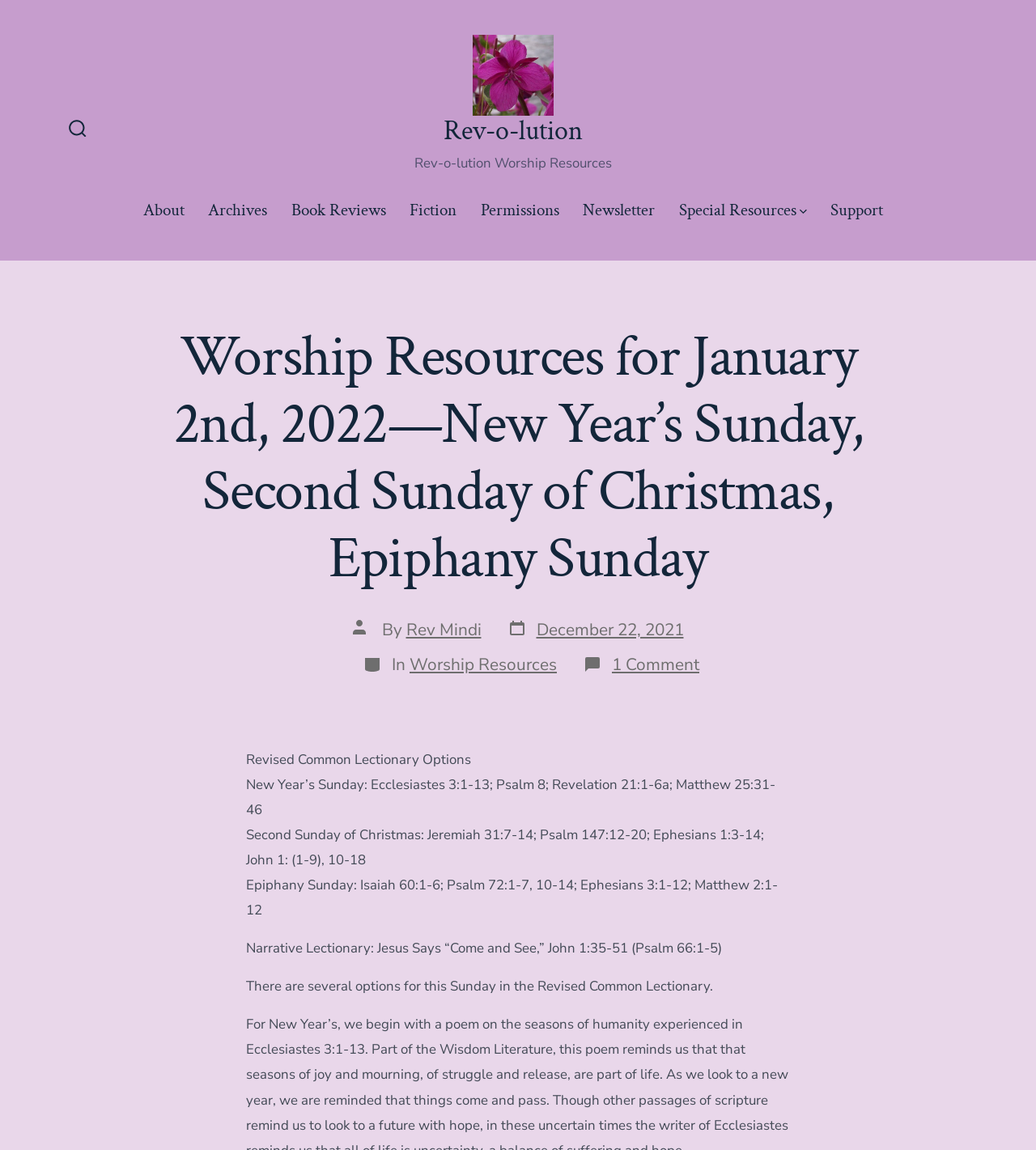Please specify the bounding box coordinates of the clickable region to carry out the following instruction: "Click the Search Toggle button". The coordinates should be four float numbers between 0 and 1, in the format [left, top, right, bottom].

[0.057, 0.096, 0.093, 0.131]